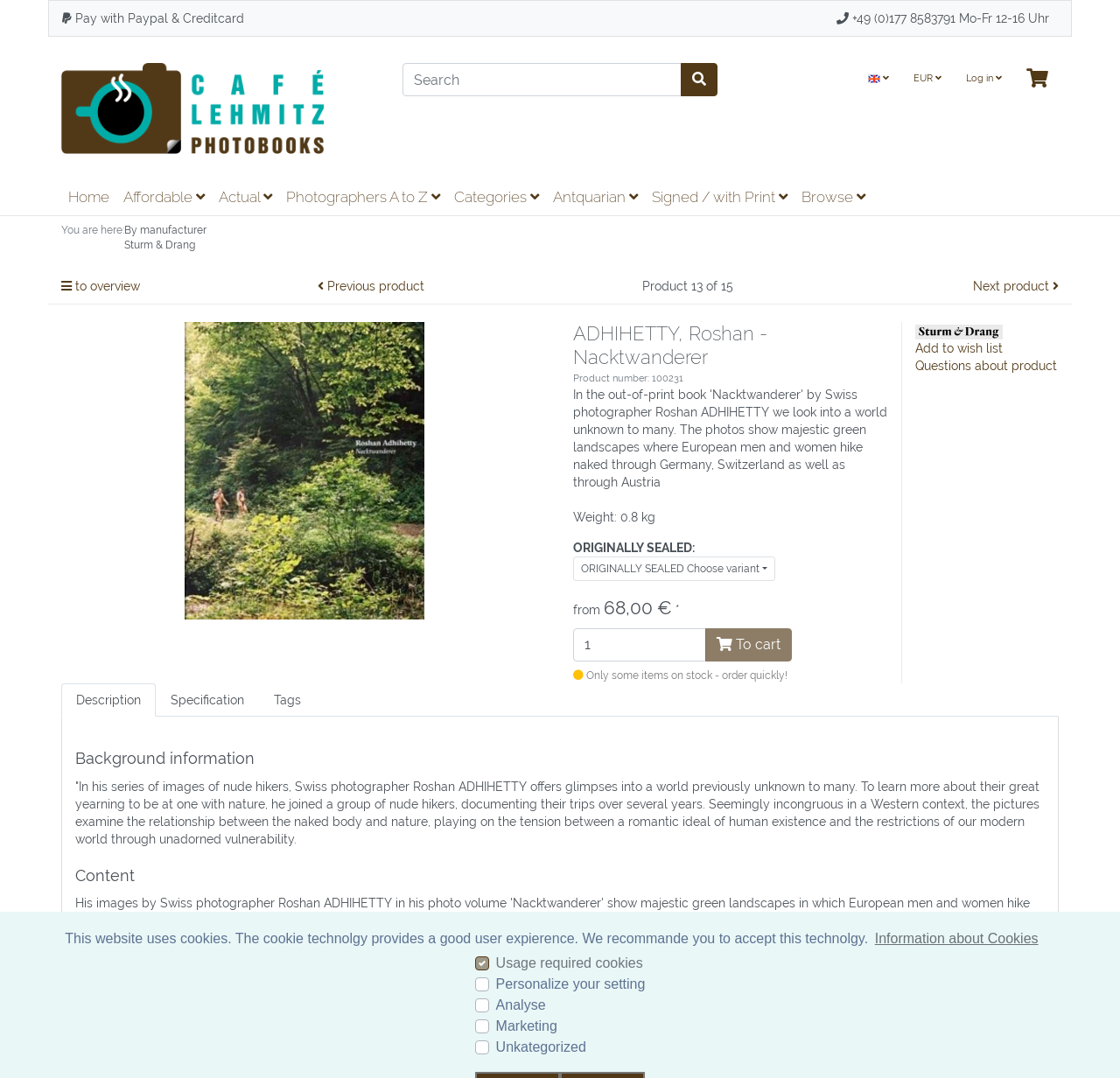Please determine the bounding box coordinates of the element's region to click in order to carry out the following instruction: "Click on the 'HOME' link". The coordinates should be four float numbers between 0 and 1, i.e., [left, top, right, bottom].

None